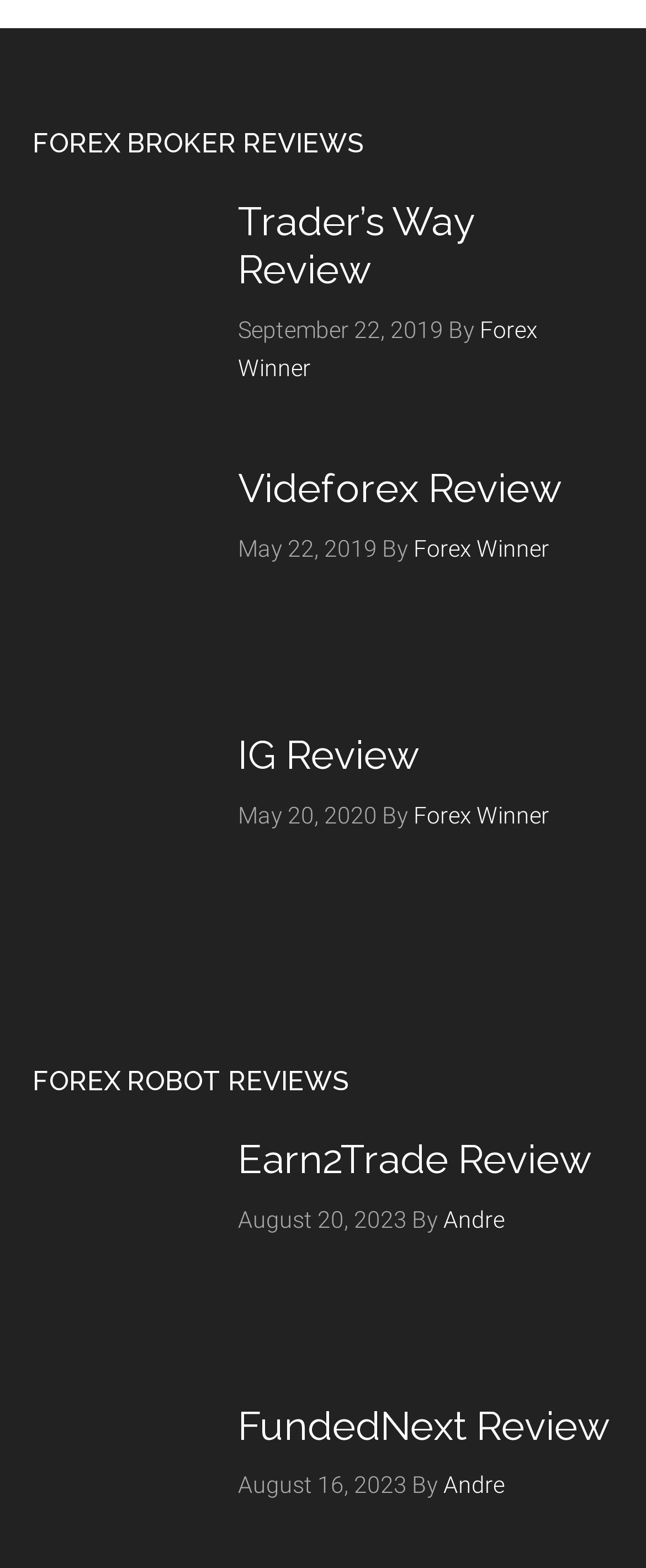Identify the bounding box coordinates of the part that should be clicked to carry out this instruction: "View FundedNext Review".

[0.368, 0.893, 0.945, 0.924]